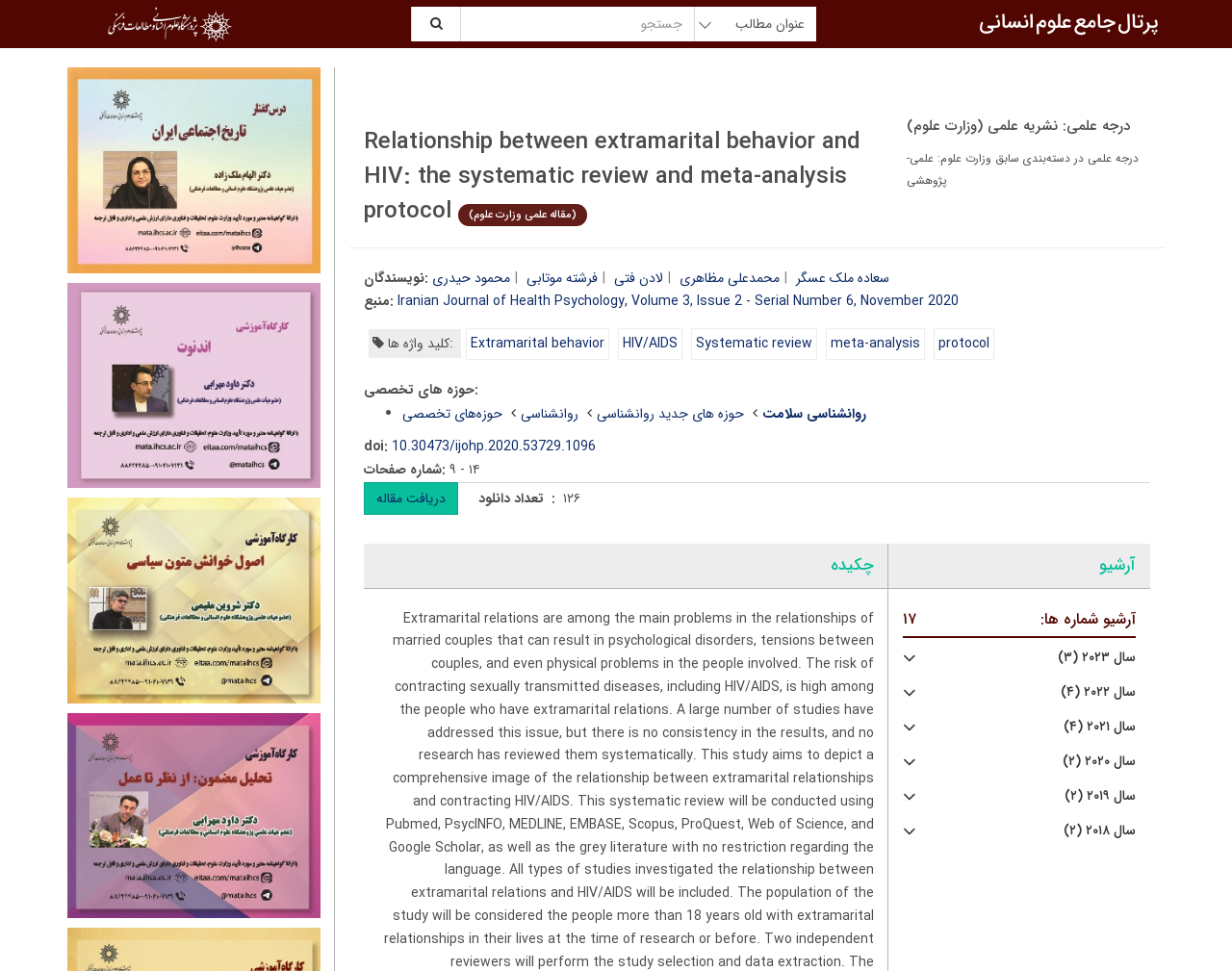Determine the bounding box coordinates of the clickable element necessary to fulfill the instruction: "Visit Powerhouse News". Provide the coordinates as four float numbers within the 0 to 1 range, i.e., [left, top, right, bottom].

None